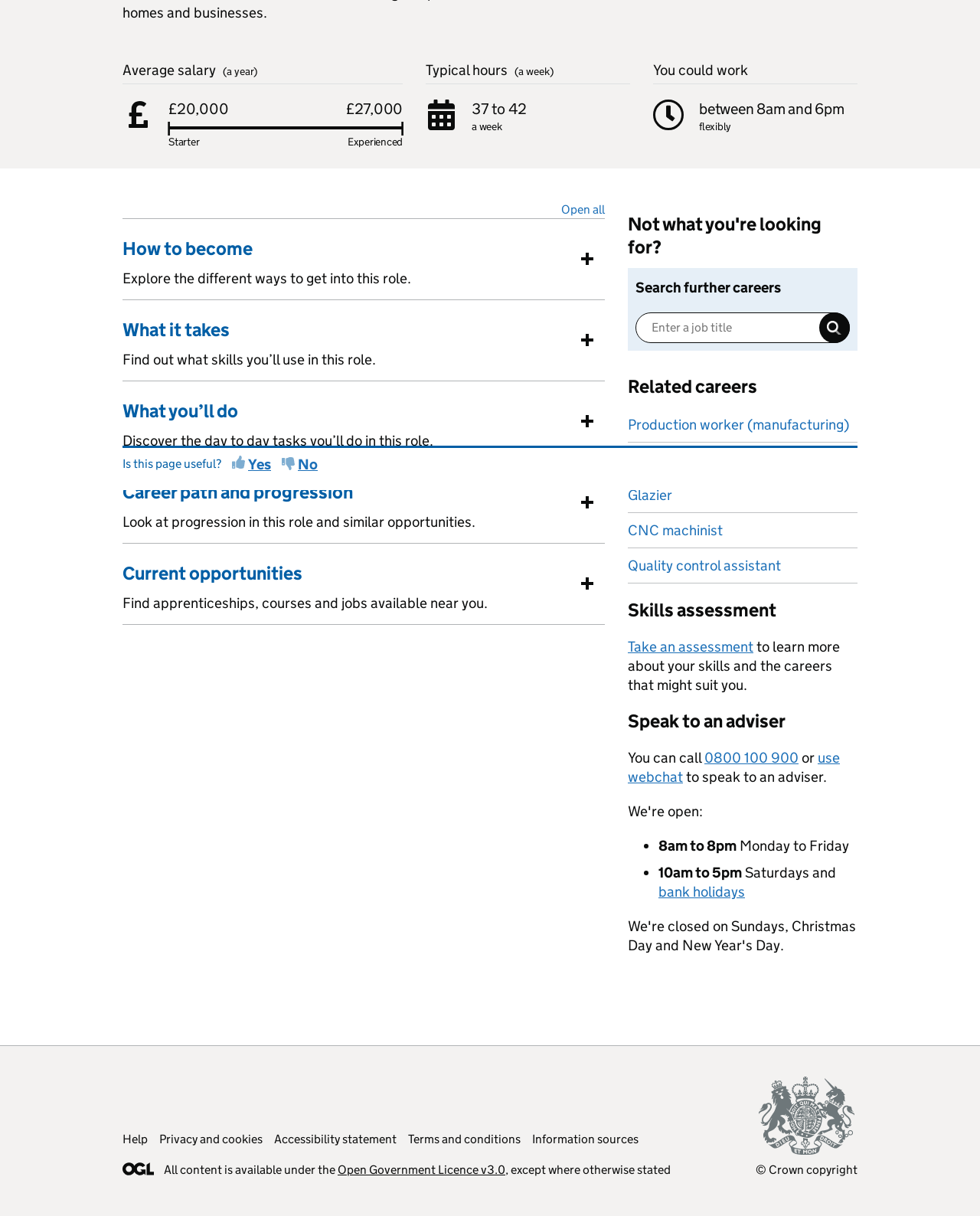Based on the element description "Career path and progression", predict the bounding box coordinates of the UI element.

[0.125, 0.395, 0.36, 0.414]